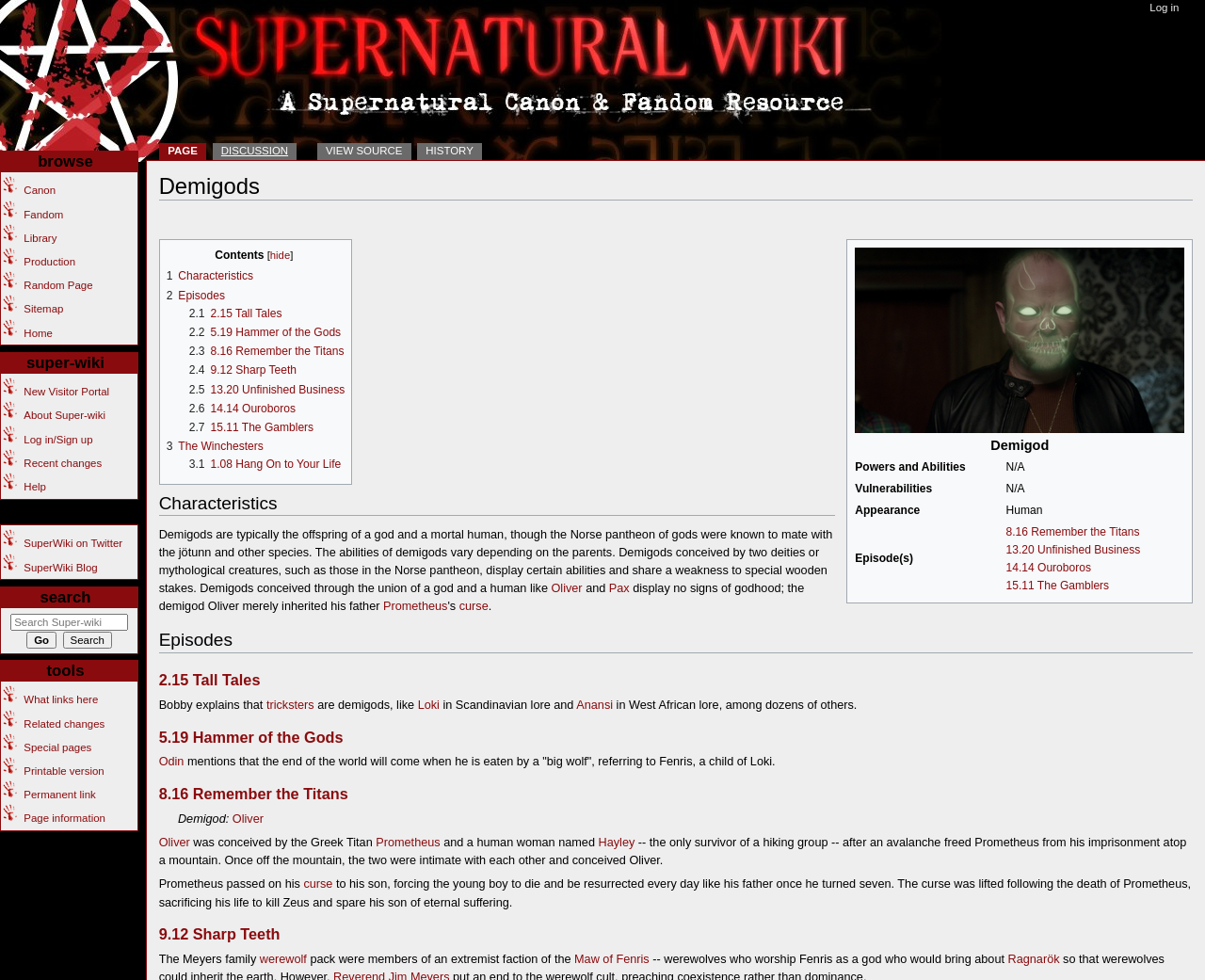Please identify the bounding box coordinates of the region to click in order to complete the task: "read about Characteristics". The coordinates must be four float numbers between 0 and 1, specified as [left, top, right, bottom].

[0.132, 0.495, 0.693, 0.526]